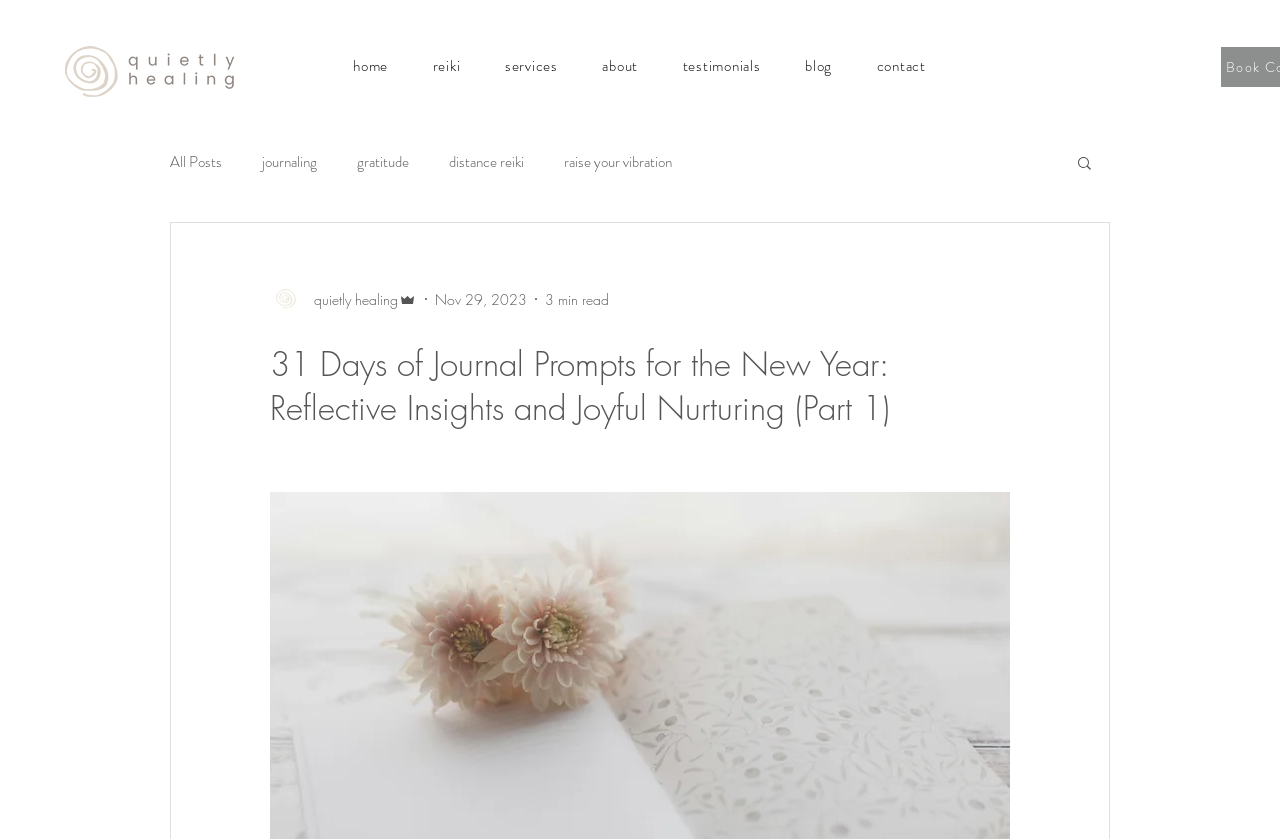Please indicate the bounding box coordinates of the element's region to be clicked to achieve the instruction: "View the next article". Provide the coordinates as four float numbers between 0 and 1, i.e., [left, top, right, bottom].

None